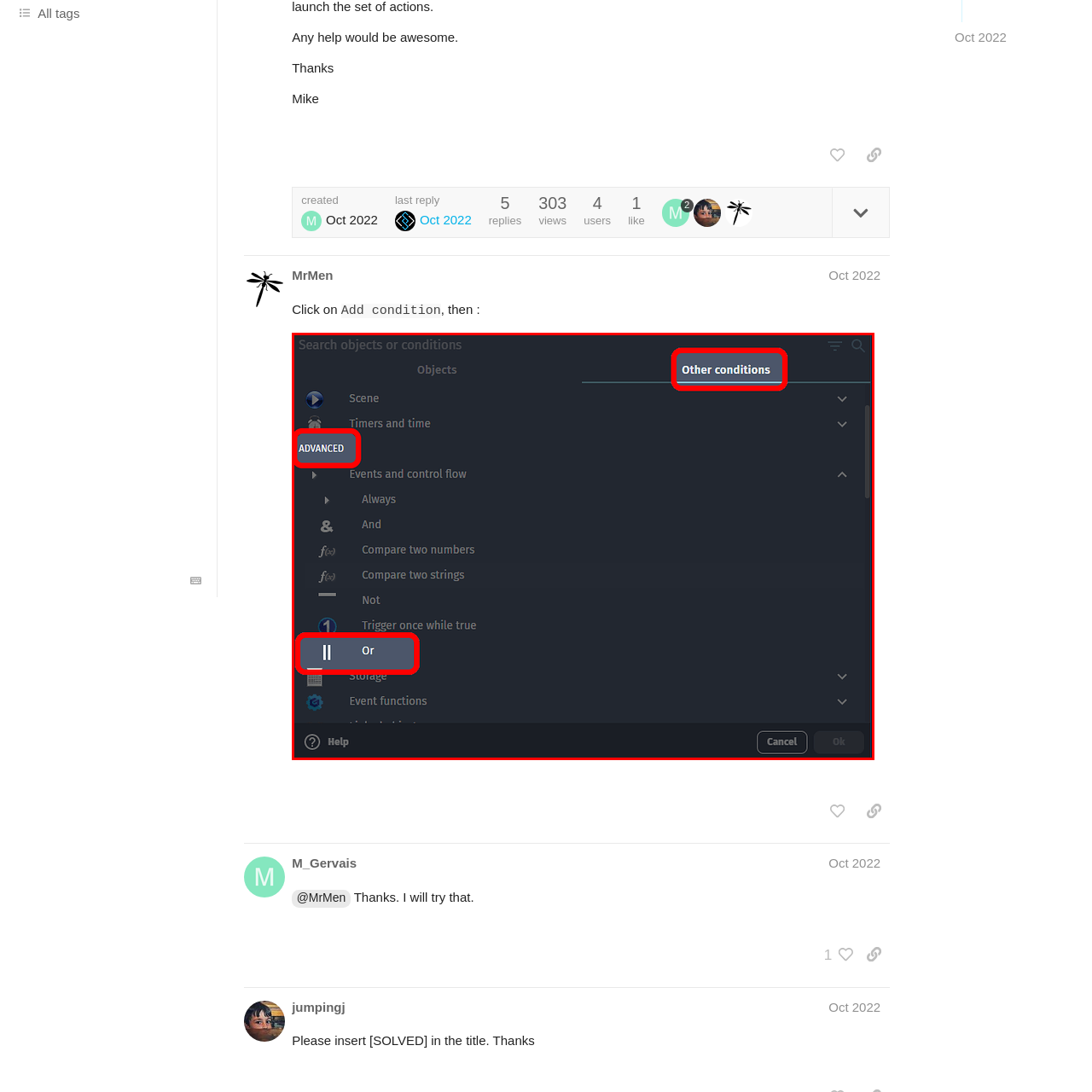What is the purpose of the 'Compare two numbers' function? View the image inside the red bounding box and respond with a concise one-word or short-phrase answer.

To compare values